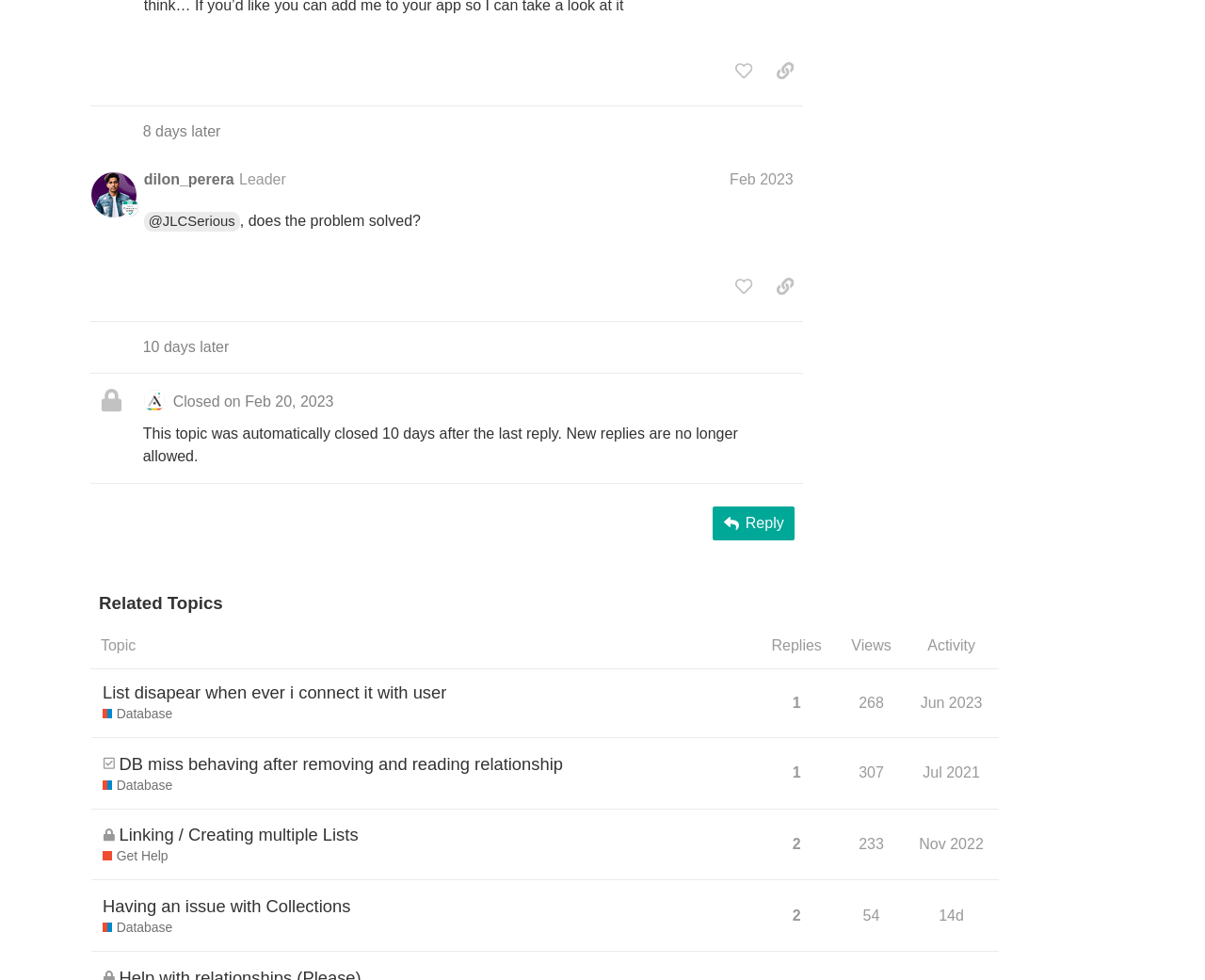Please determine the bounding box coordinates of the element's region to click for the following instruction: "sort topics by activity".

[0.754, 0.636, 0.829, 0.683]